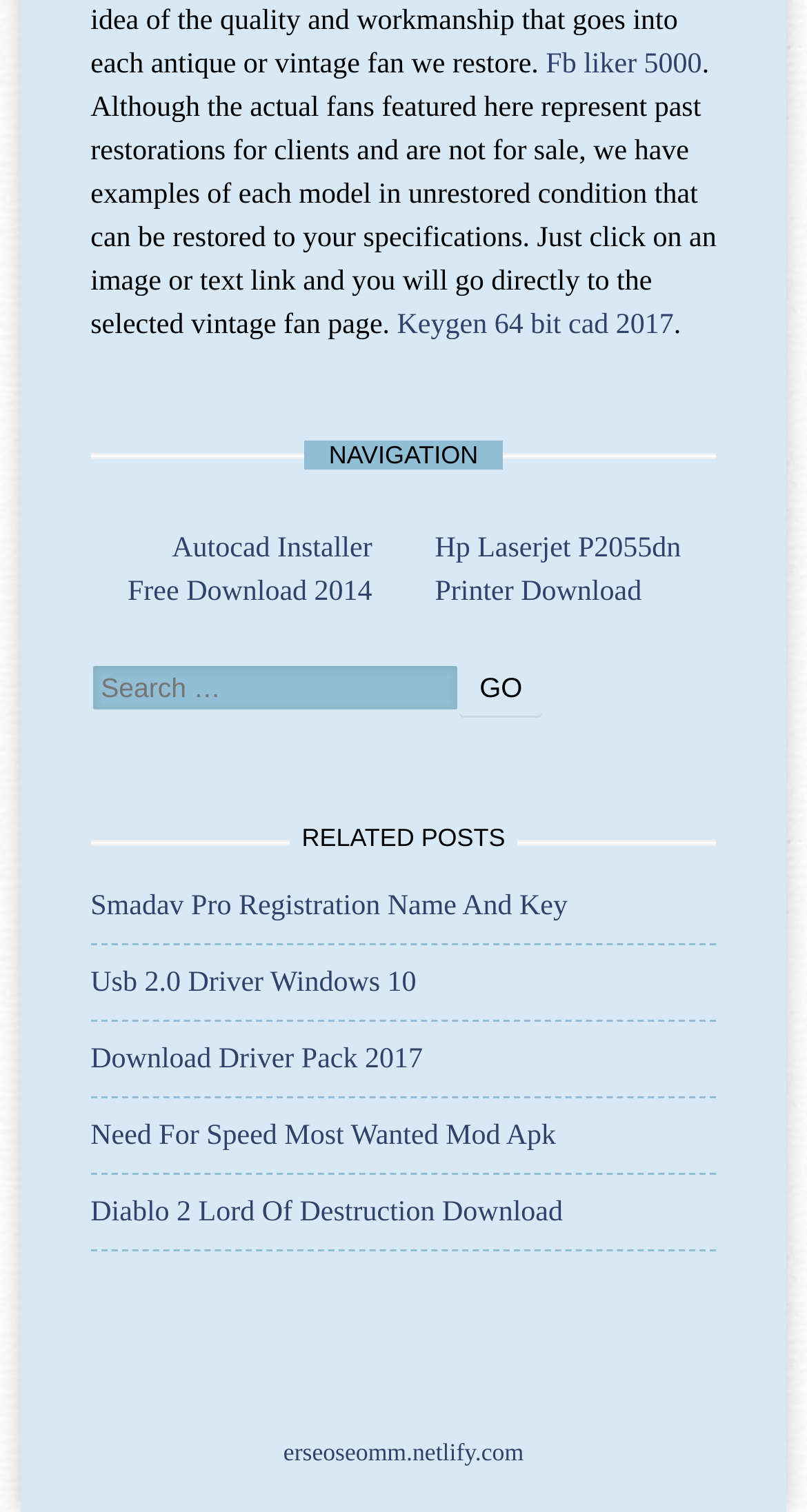What is the website's domain name?
Carefully analyze the image and provide a thorough answer to the question.

The website's domain name is located at the bottom of the webpage, and it is 'erseoseomm.netlify.com'. This is the URL that users can enter to access the website.